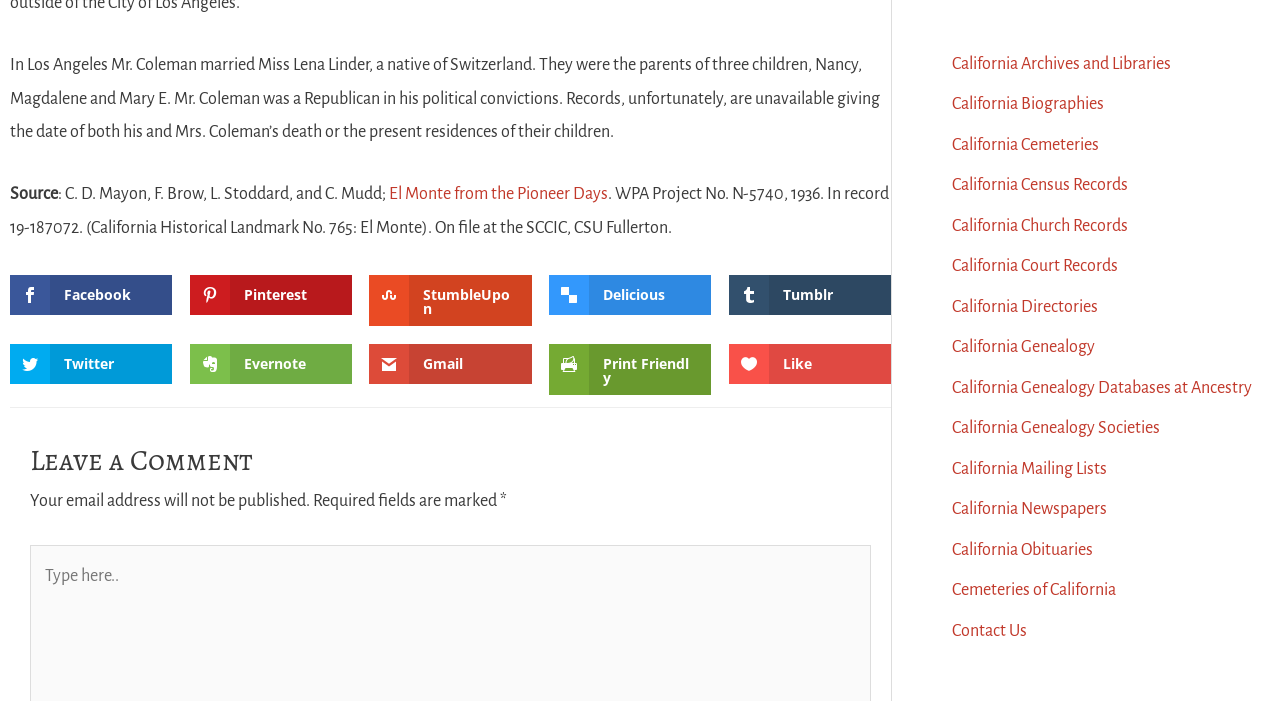Identify the bounding box coordinates for the region of the element that should be clicked to carry out the instruction: "Click the 'Post Comment »' button". The bounding box coordinates should be four float numbers between 0 and 1, i.e., [left, top, right, bottom].

None